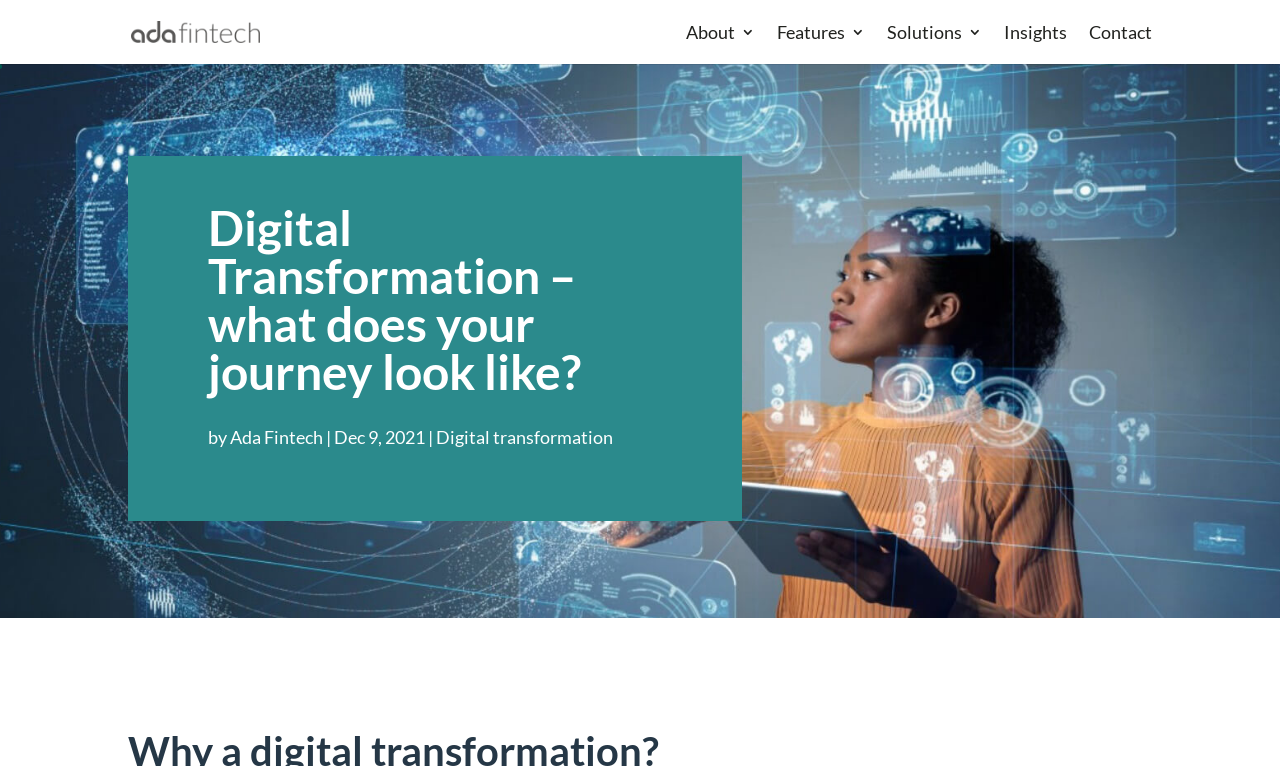Can you show the bounding box coordinates of the region to click on to complete the task described in the instruction: "View email content"?

None